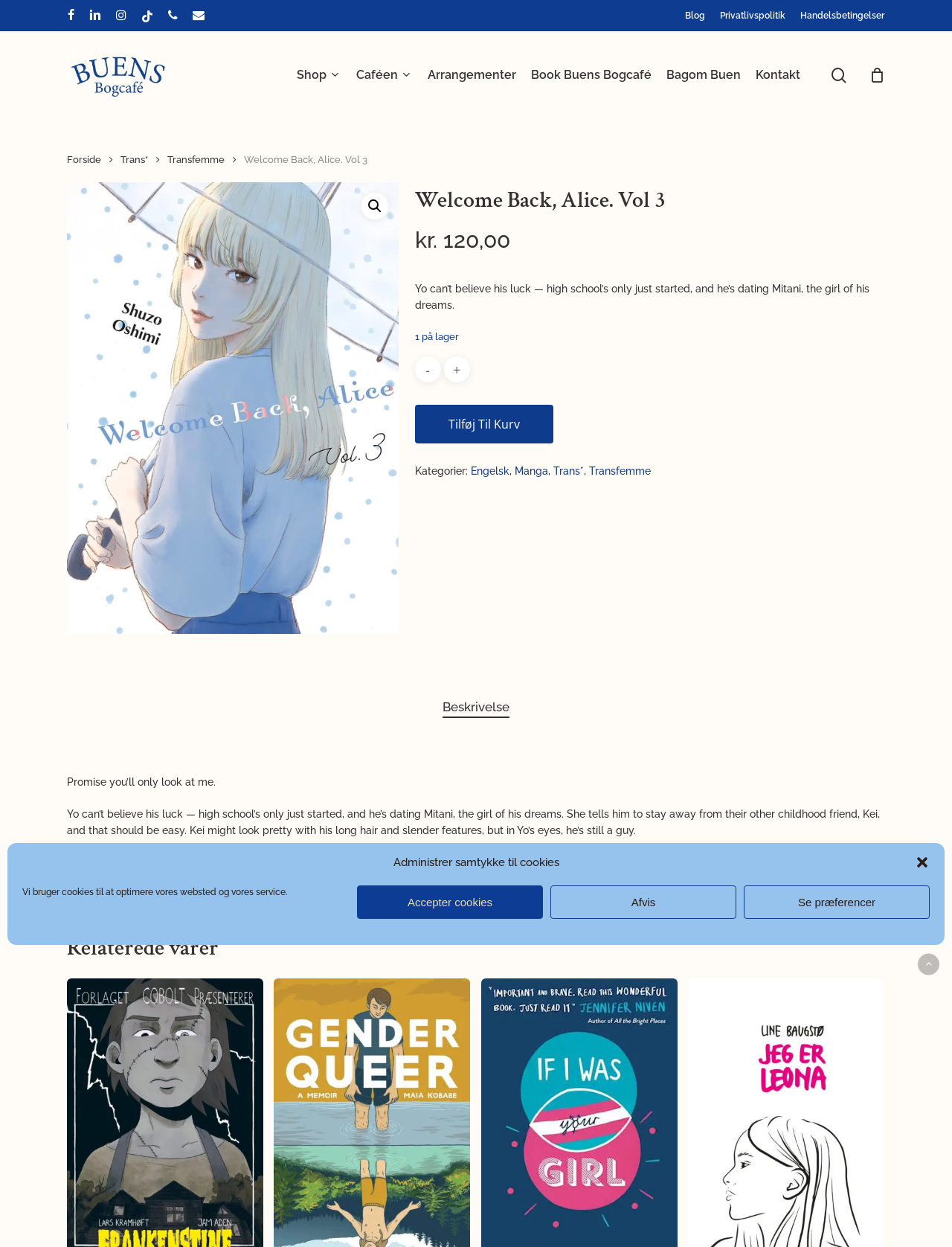Describe all visible elements and their arrangement on the webpage.

This webpage appears to be an online bookstore, specifically showcasing a manga titled "Welcome Back, Alice. Vol 3". At the top of the page, there is a dialog box for managing cookie consent, with buttons to accept, decline, or view preferences. Below this, there are social media links and a search bar.

The main content of the page is divided into sections. On the left side, there are links to various categories, including "Shop", "Caféen", "Arrangementer", and more. On the right side, there is a large image of the manga cover, accompanied by a heading with the title and a brief description of the story.

Below the image, there are details about the product, including the price, availability, and a button to add it to the cart. There are also links to related categories, such as "Engelsk", "Manga", "Trans*", and "Transfemme".

Further down the page, there is a tab list with a single tab labeled "Beskrivelse", which contains a detailed description of the manga's story. Below this, there is a heading labeled "Relaterede varer", which suggests that there may be related products or recommendations.

At the very bottom of the page, there are links to navigate back to the top and a button to view the cart.